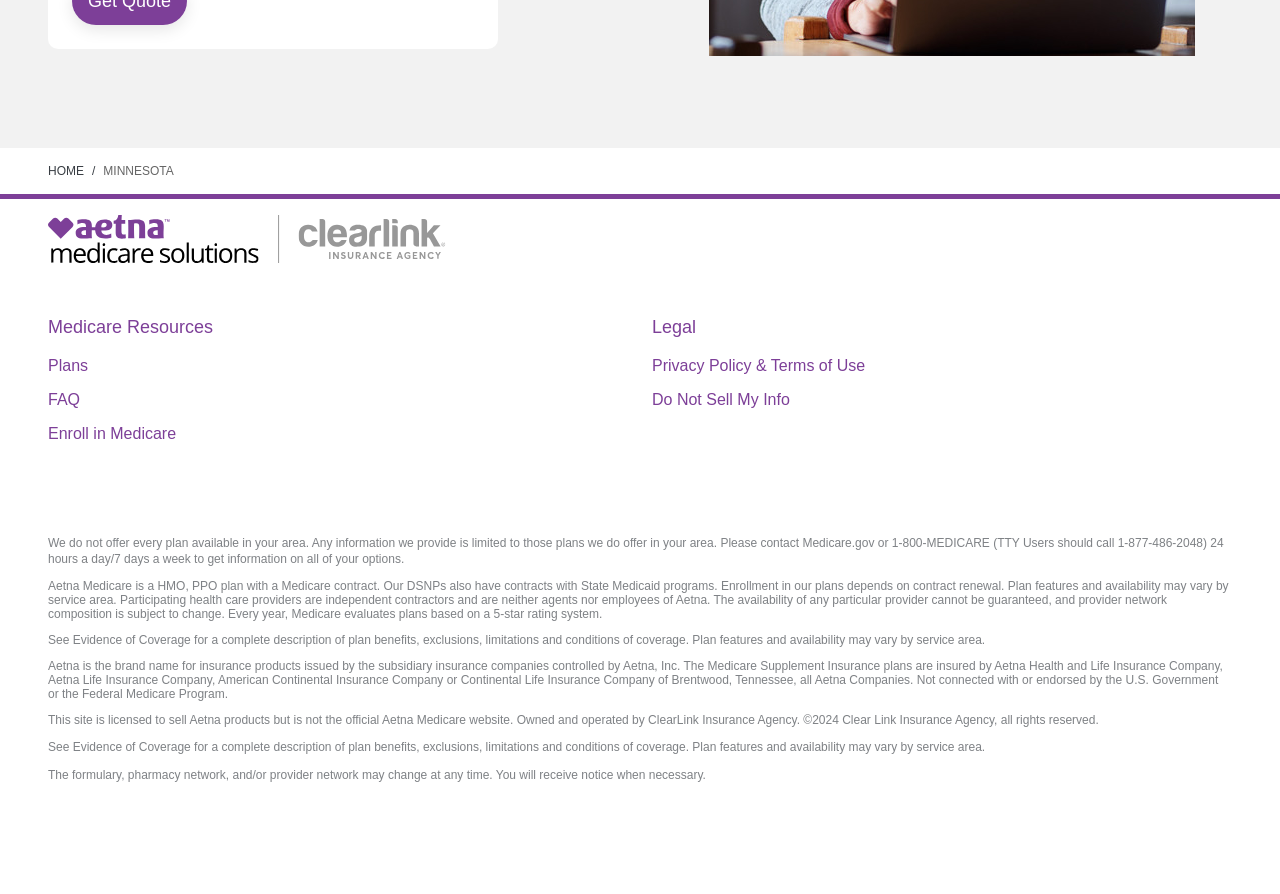What is the purpose of the 'Enroll in Medicare' link?
Based on the image, respond with a single word or phrase.

To enroll in Medicare